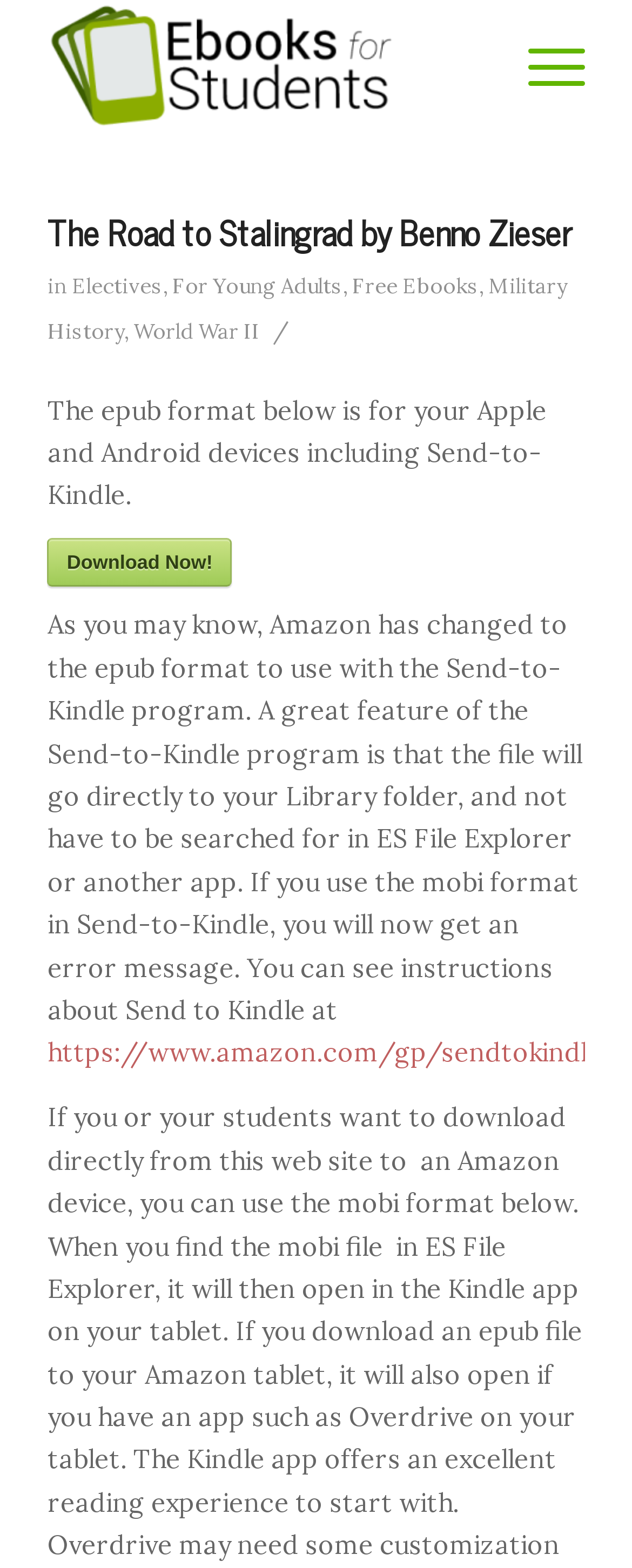What is the benefit of using the Send-to-Kindle program?
Please respond to the question with a detailed and well-explained answer.

I found this information by reading the static text element that explains the benefits of using the Send-to-Kindle program, which includes the fact that the file will go directly to the Library folder, and not have to be searched for in ES File Explorer or another app.